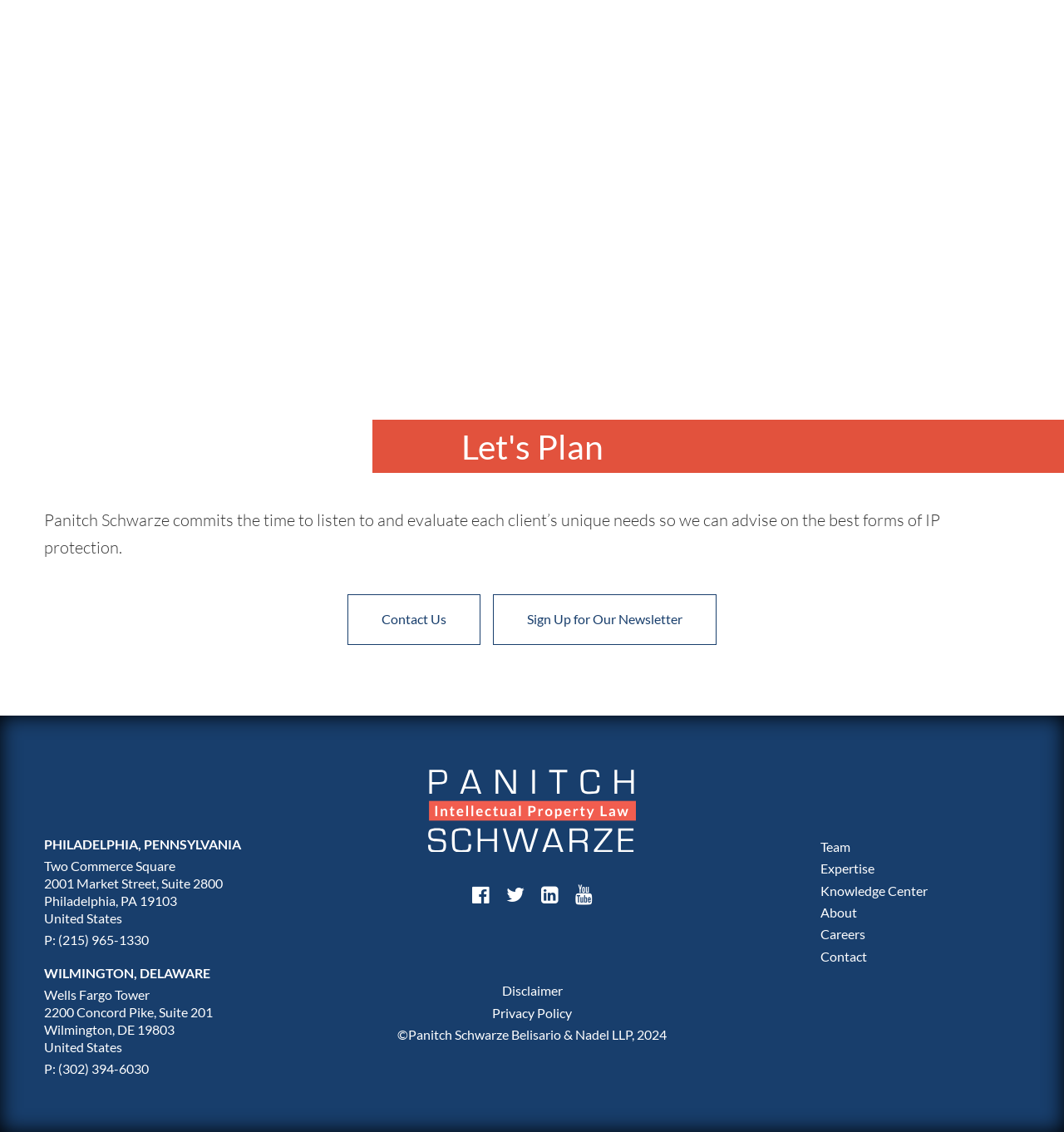From the screenshot, find the bounding box of the UI element matching this description: "T". Supply the bounding box coordinates in the form [left, top, right, bottom], each a float between 0 and 1.

[0.475, 0.782, 0.493, 0.8]